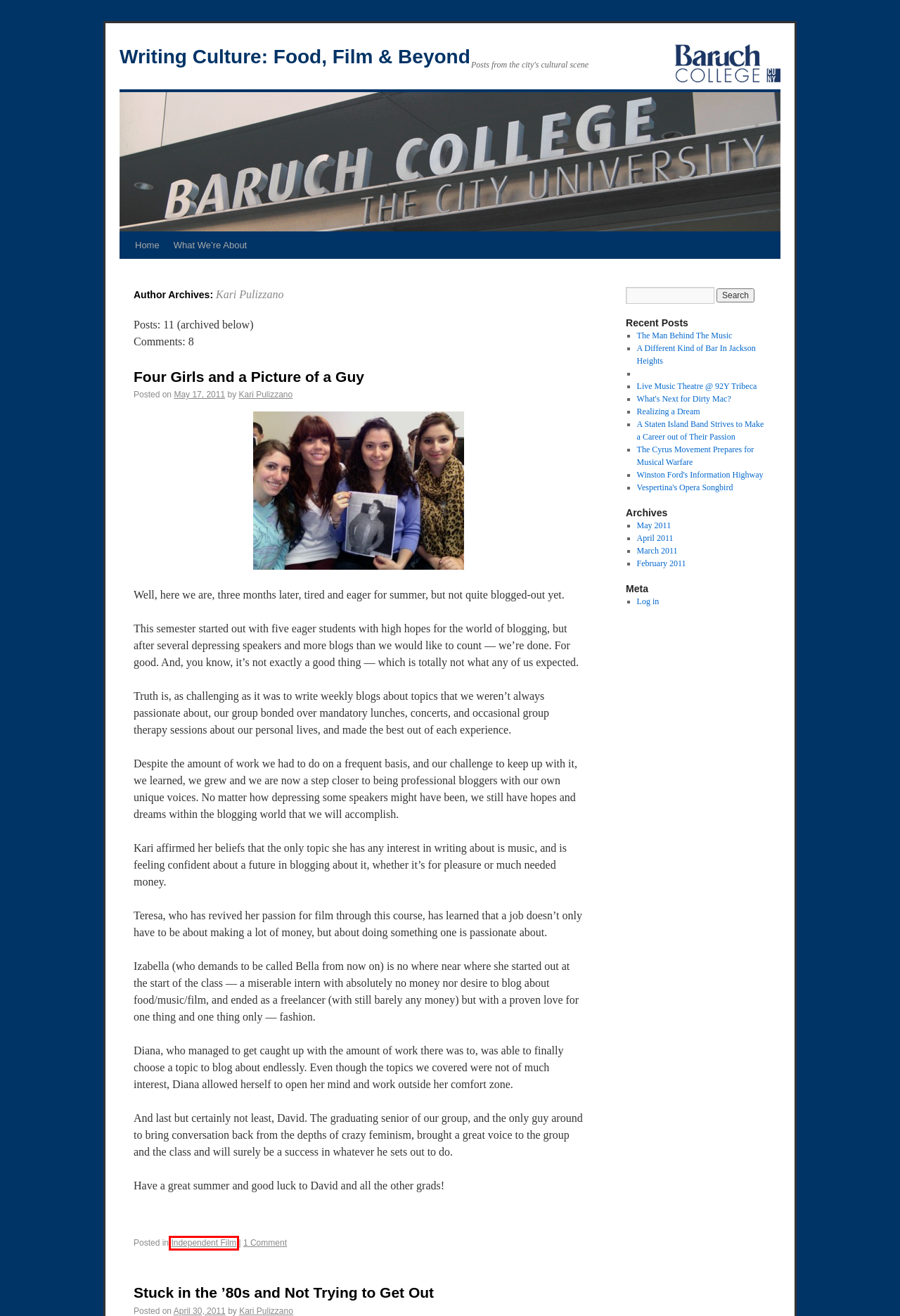You are given a screenshot of a webpage with a red rectangle bounding box around an element. Choose the best webpage description that matches the page after clicking the element in the bounding box. Here are the candidates:
A. April | 2011 |
B. Independent Film |
C. What’s Next for Dirty Mac? |
D. A Staten Island Band Strives to Make a Career out of Their Passion |
E. Winston Ford’s Information Highway |
F. March | 2011 |
G. The Man Behind The Music |
H. What We’re About |

B